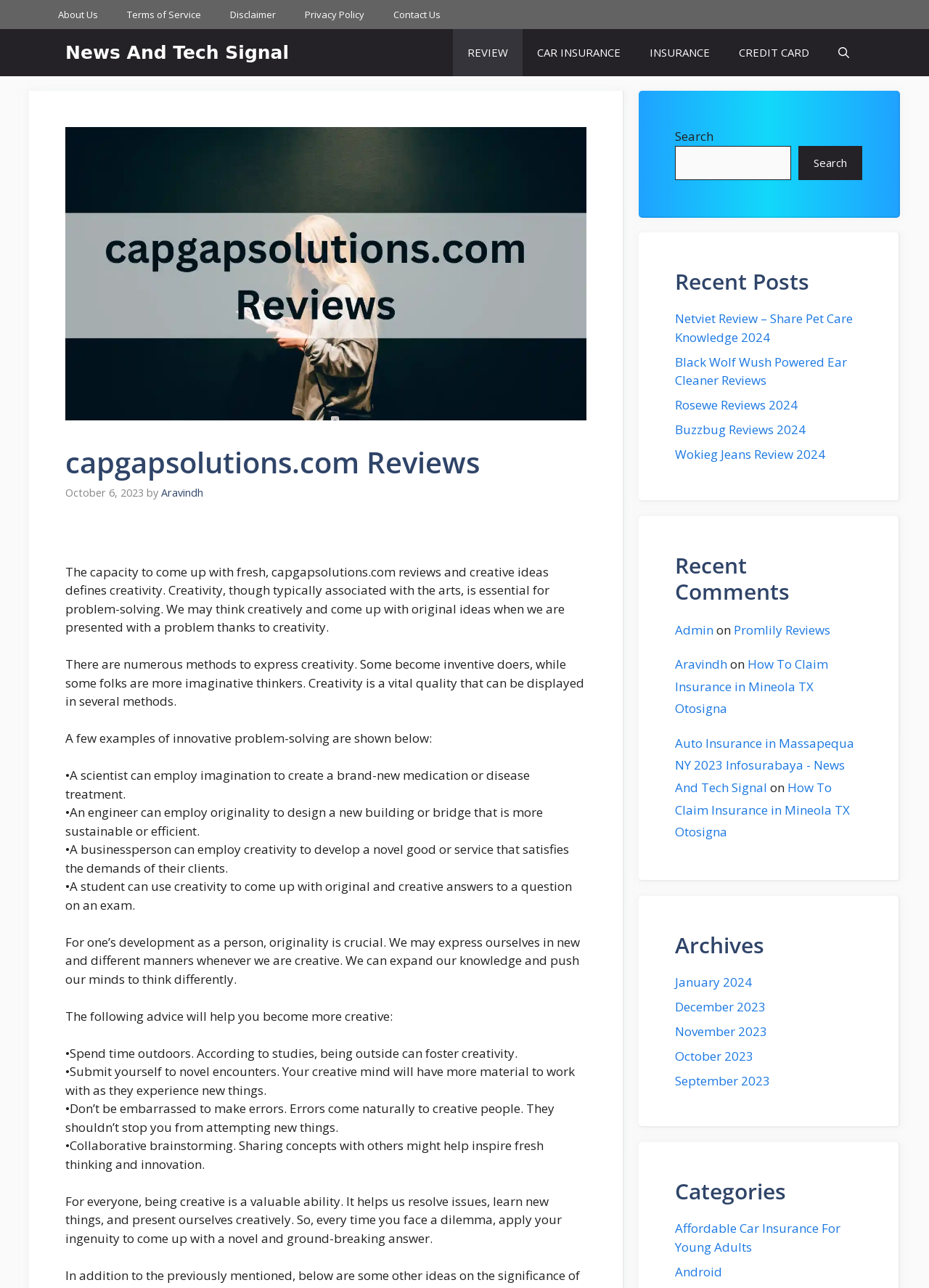What is the date of the review?
Using the image, respond with a single word or phrase.

October 6, 2023